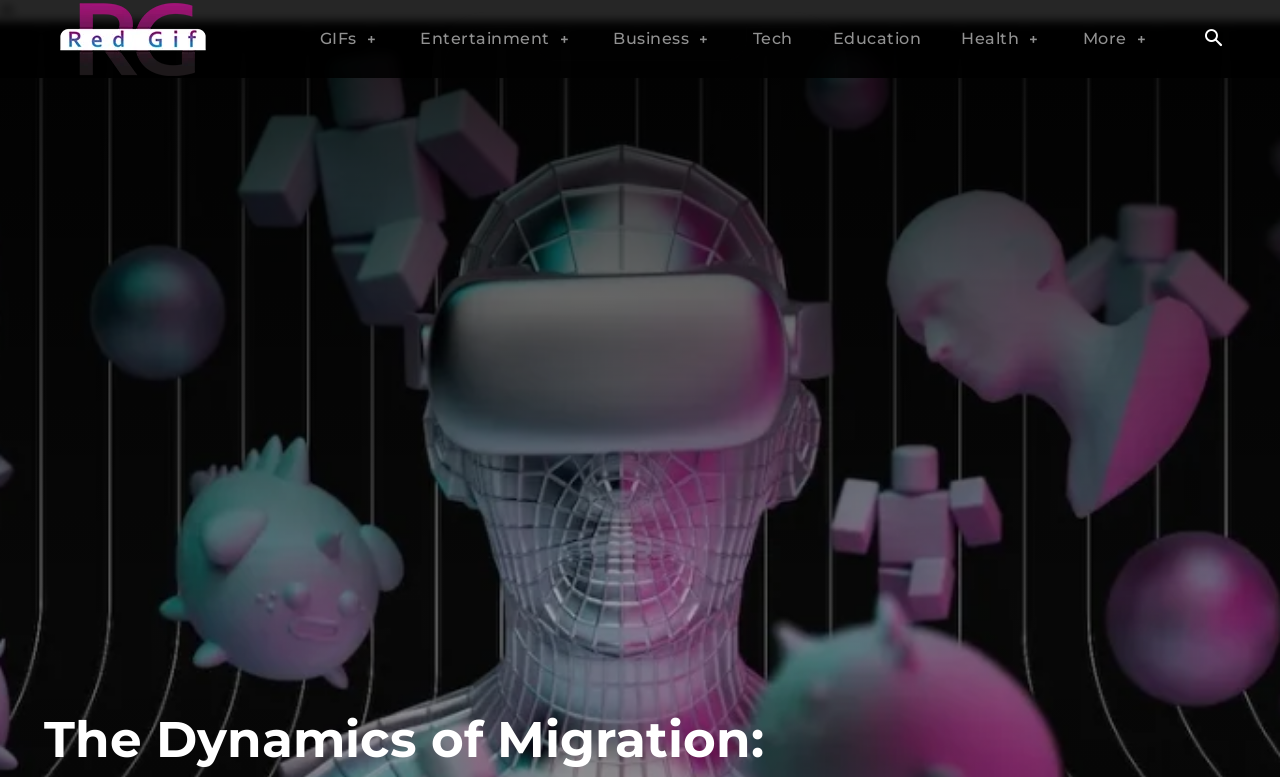Reply to the question with a single word or phrase:
What is the first menu item?

GIFs